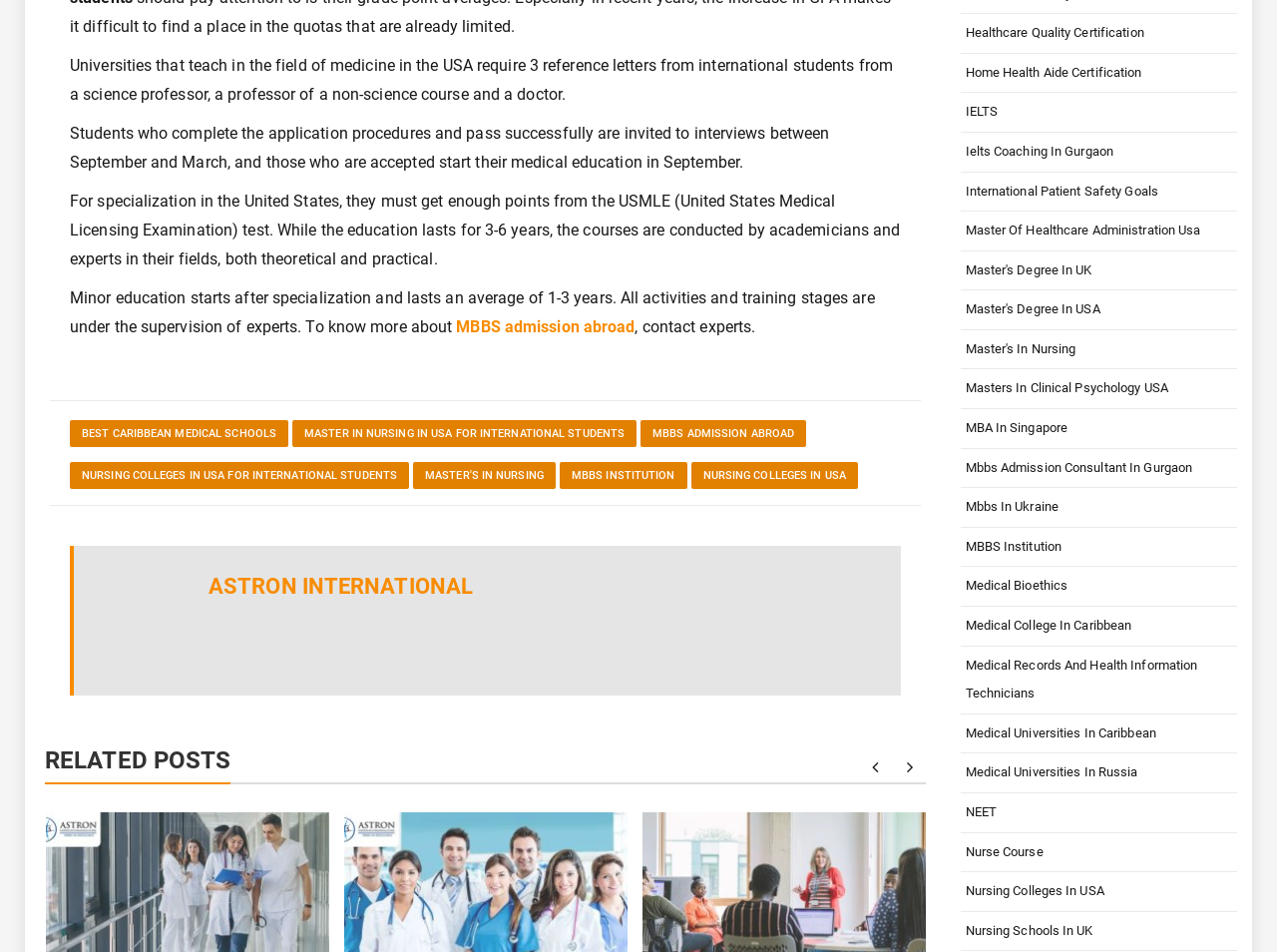Pinpoint the bounding box coordinates for the area that should be clicked to perform the following instruction: "Read more about BEST CARIBBEAN MEDICAL SCHOOLS".

[0.055, 0.442, 0.226, 0.47]